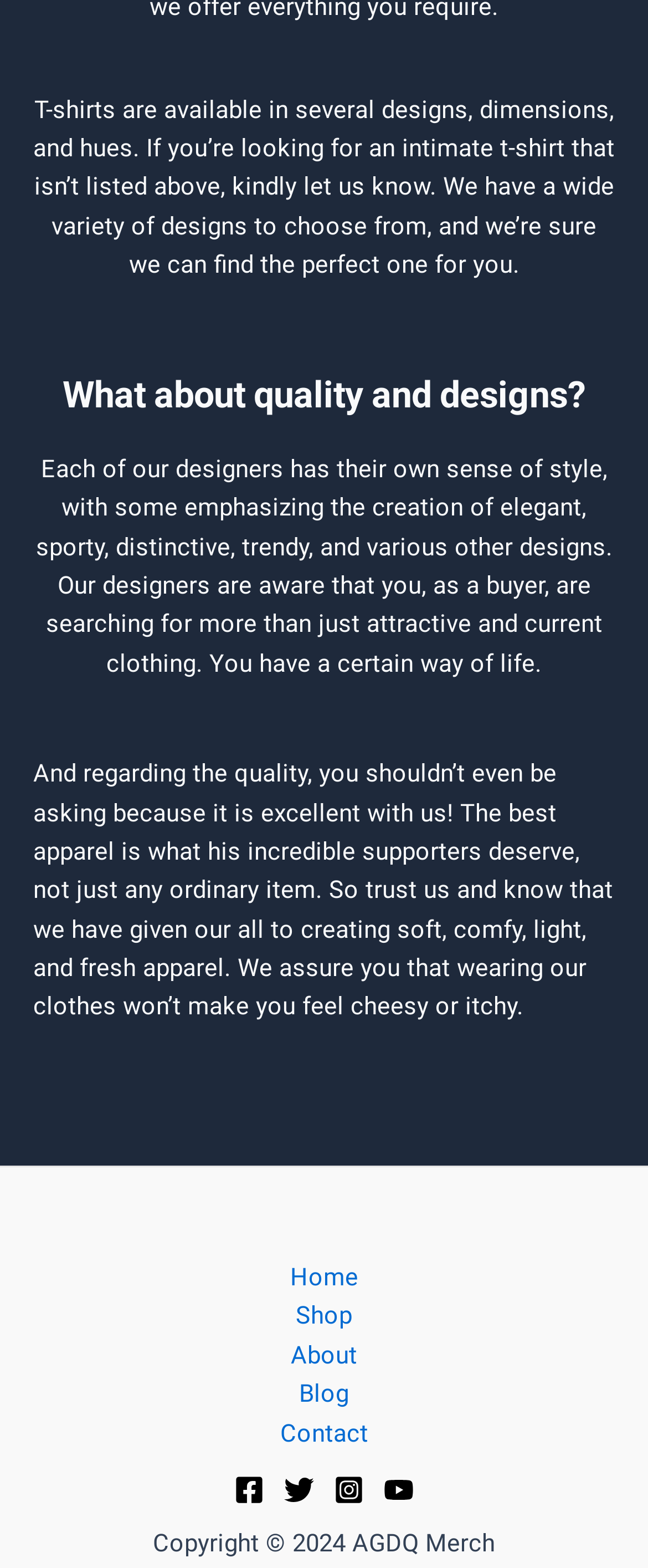Using the given description, provide the bounding box coordinates formatted as (top-left x, top-left y, bottom-right x, bottom-right y), with all values being floating point numbers between 0 and 1. Description: aria-label="Twitter"

[0.438, 0.941, 0.485, 0.96]